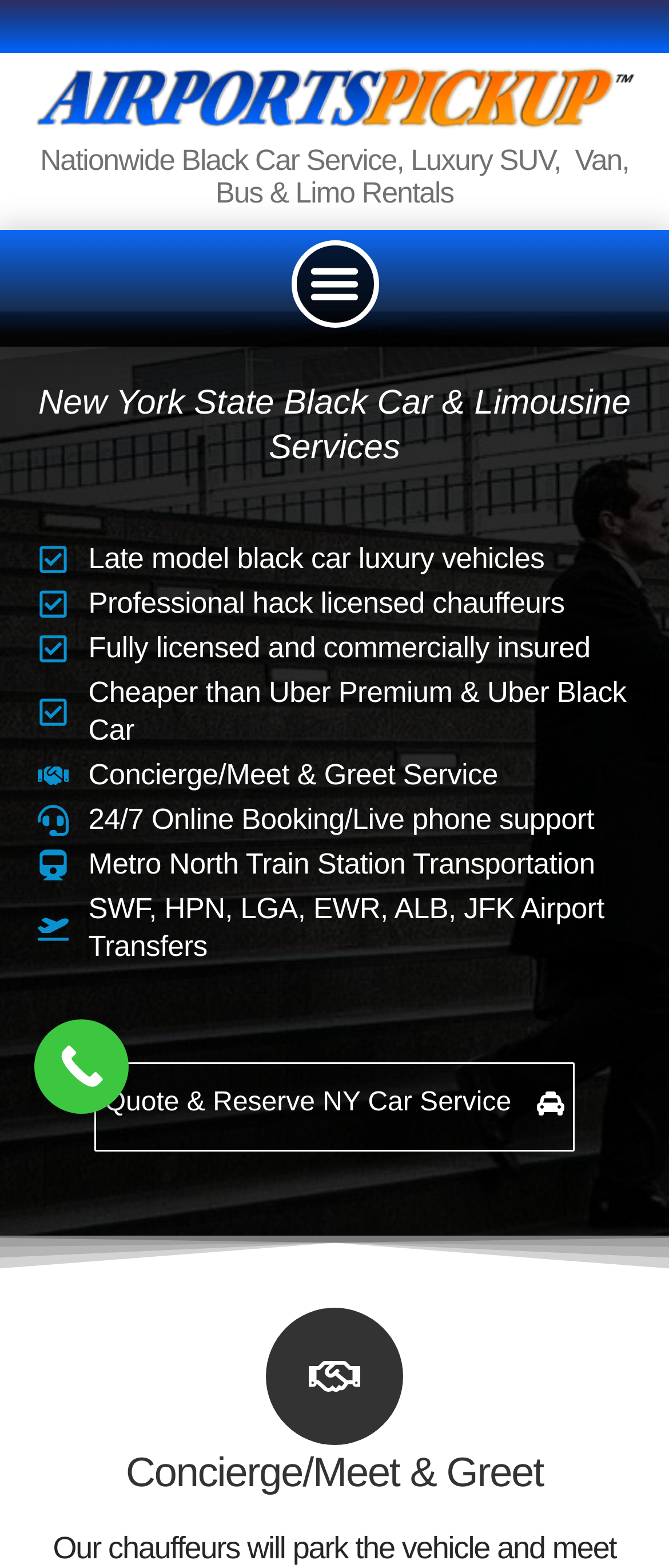Using floating point numbers between 0 and 1, provide the bounding box coordinates in the format (top-left x, top-left y, bottom-right x, bottom-right y). Locate the UI element described here: alt="Search"

None